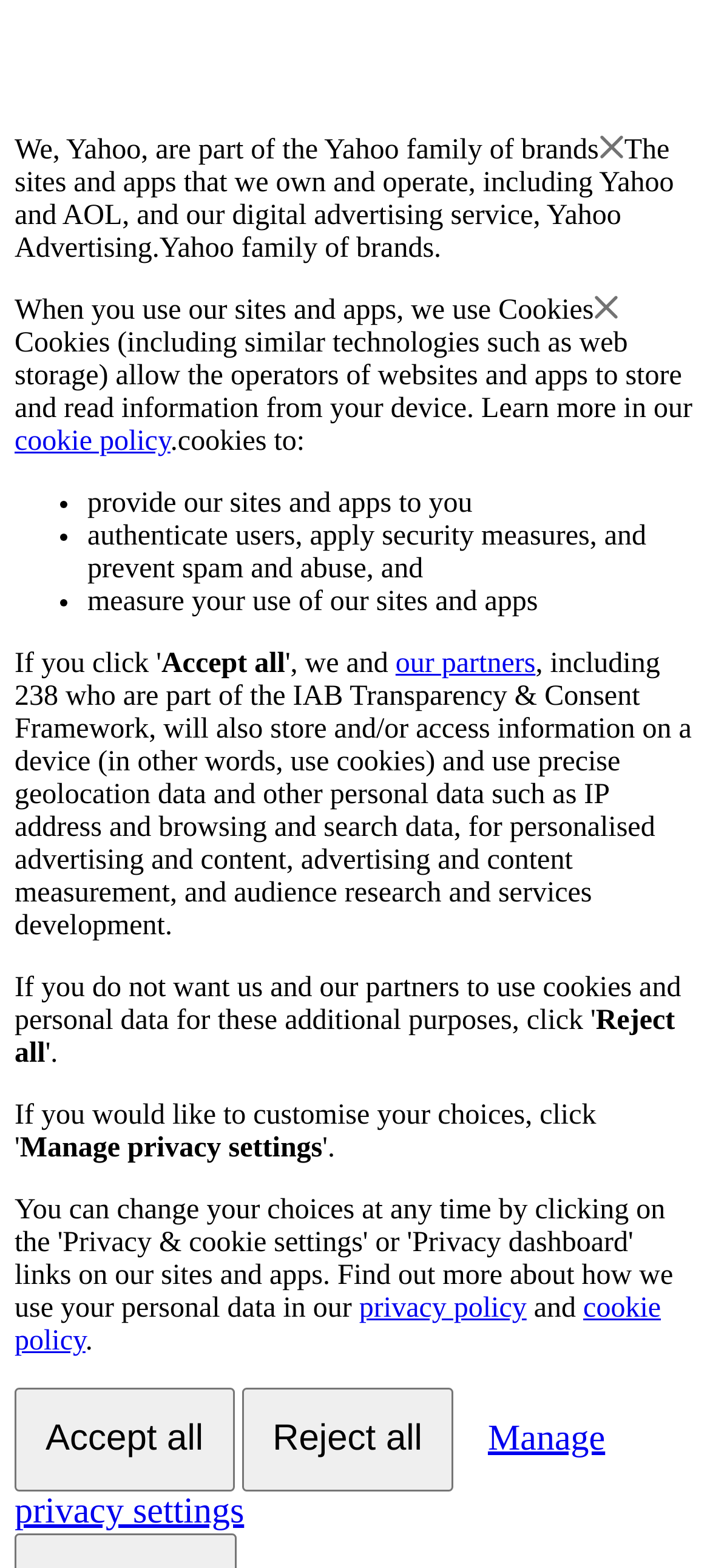How many purposes are cookies used for?
Give a one-word or short-phrase answer derived from the screenshot.

five